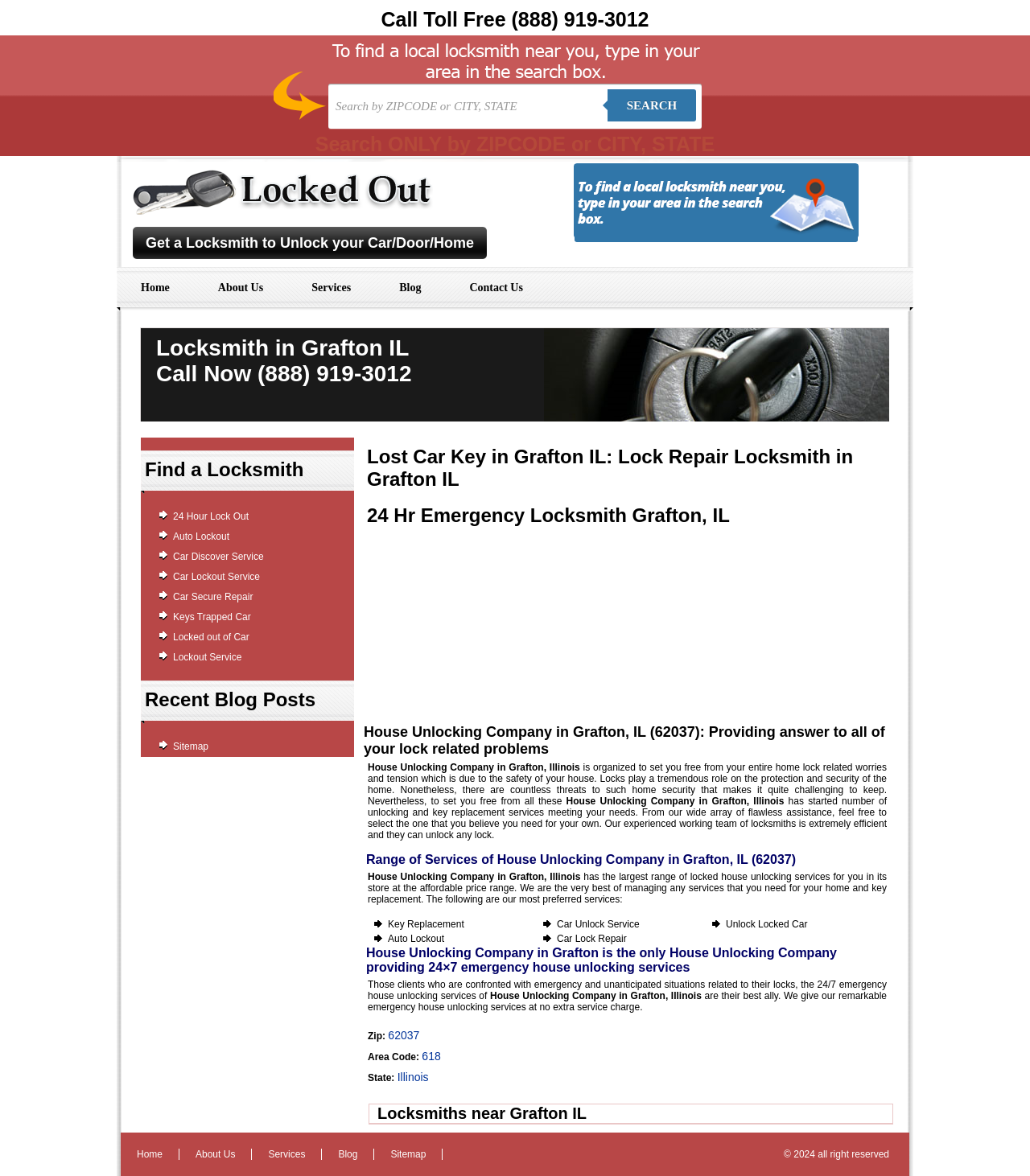Locate the bounding box coordinates of the area to click to fulfill this instruction: "Check out related posts". The bounding box should be presented as four float numbers between 0 and 1, in the order [left, top, right, bottom].

None